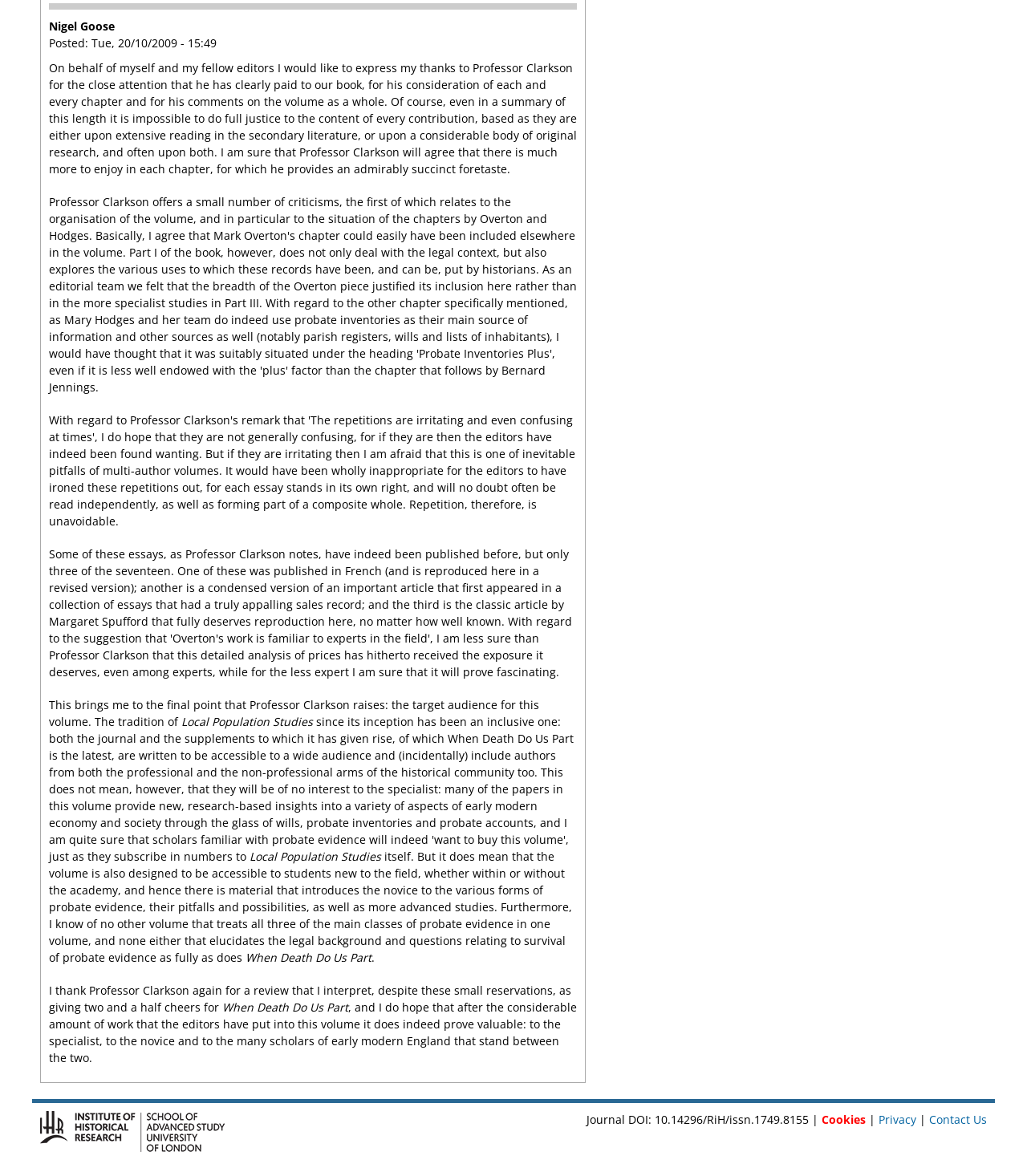Please provide a brief answer to the following inquiry using a single word or phrase:
Who is expressing thanks to Professor Clarkson?

Nigel Goose